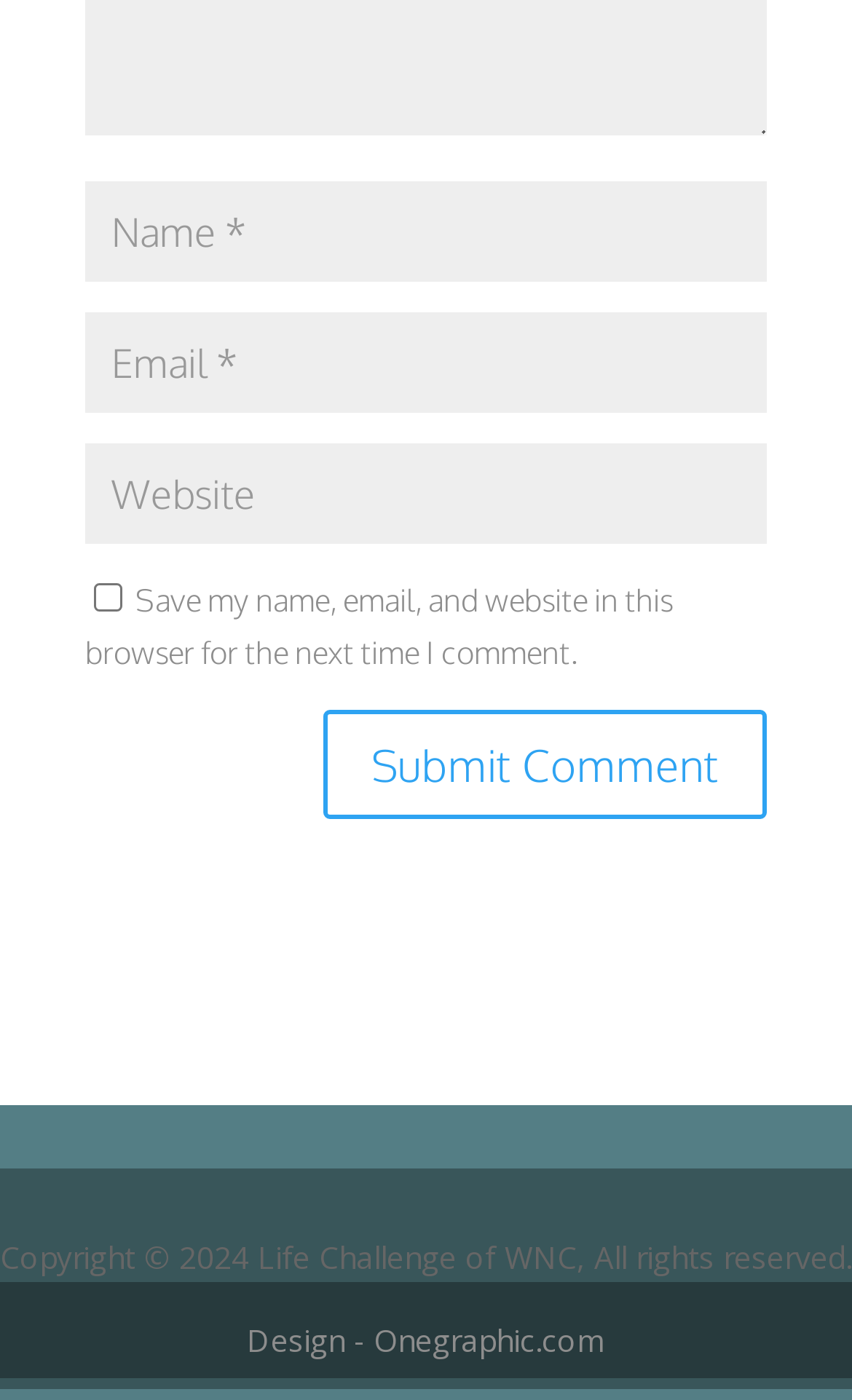What is the button at the bottom used for?
Please answer the question with a detailed response using the information from the screenshot.

The button is labeled 'Submit Comment' and is located at the bottom of the form, indicating that it is used to submit the user's comment.